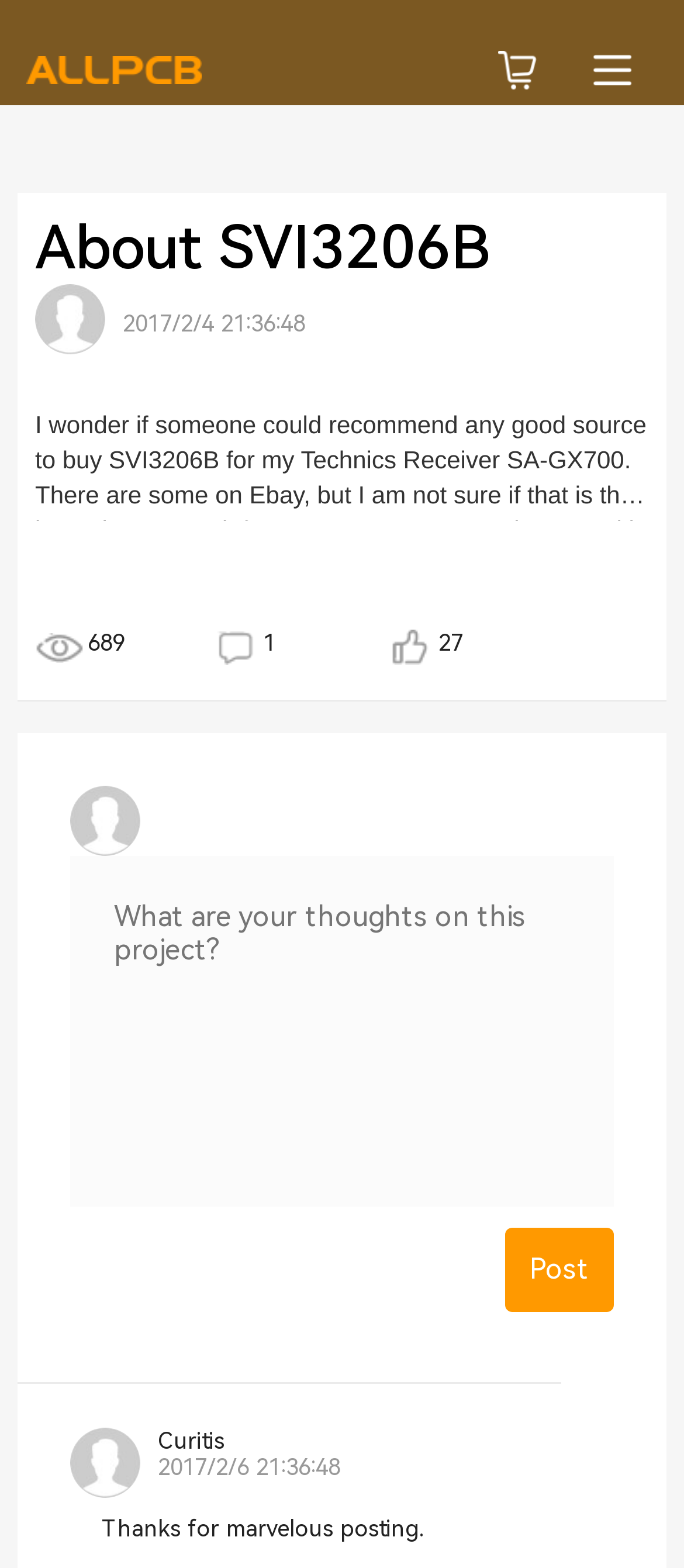What is the date of the original post?
Respond to the question with a well-detailed and thorough answer.

The original post's date and time can be found in the text '2017/2/4 21:36:48' which is located near the top of the webpage, indicating when the post was made.